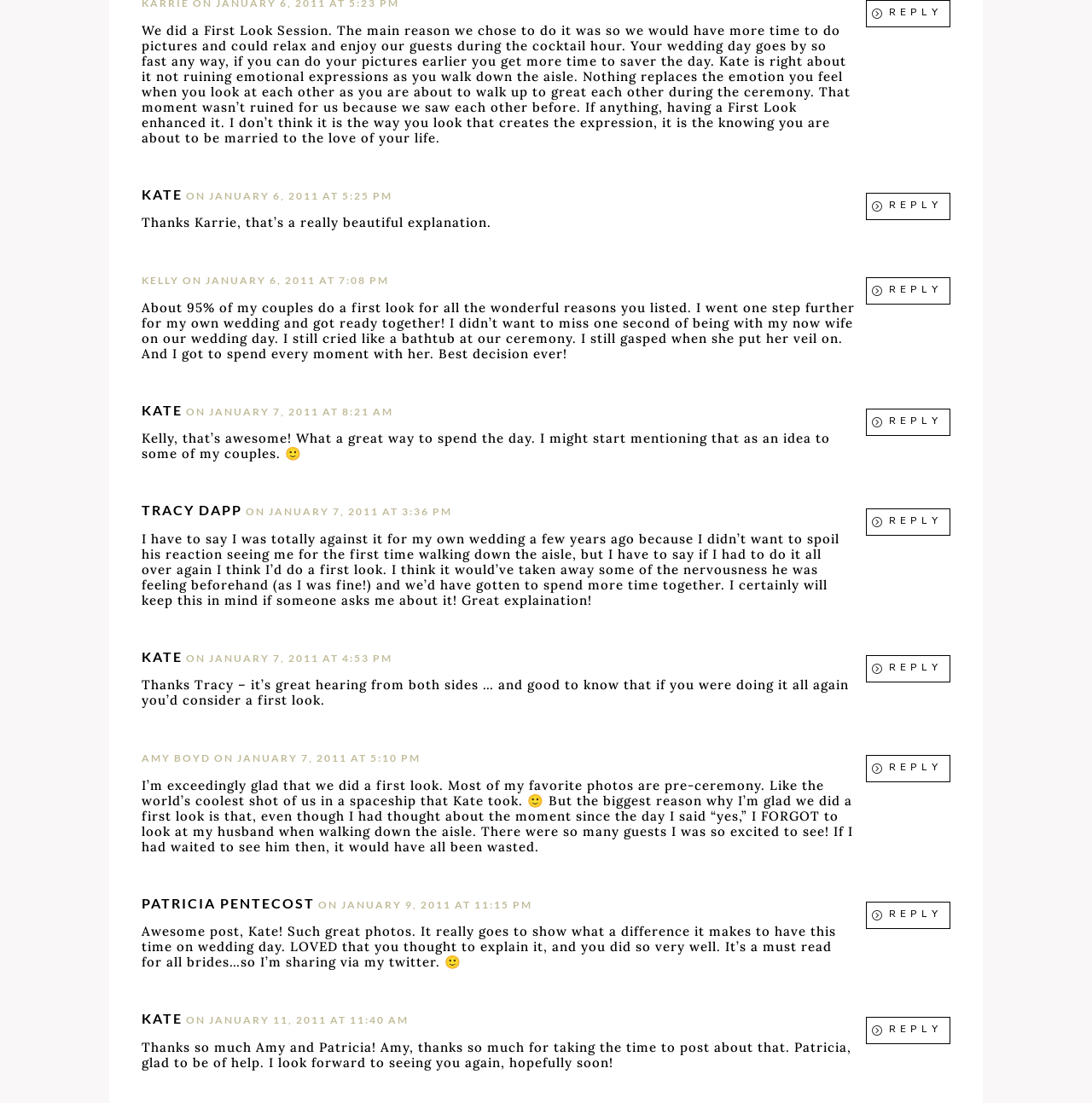What is the main topic of discussion in this webpage?
Please provide a single word or phrase in response based on the screenshot.

First Look Session